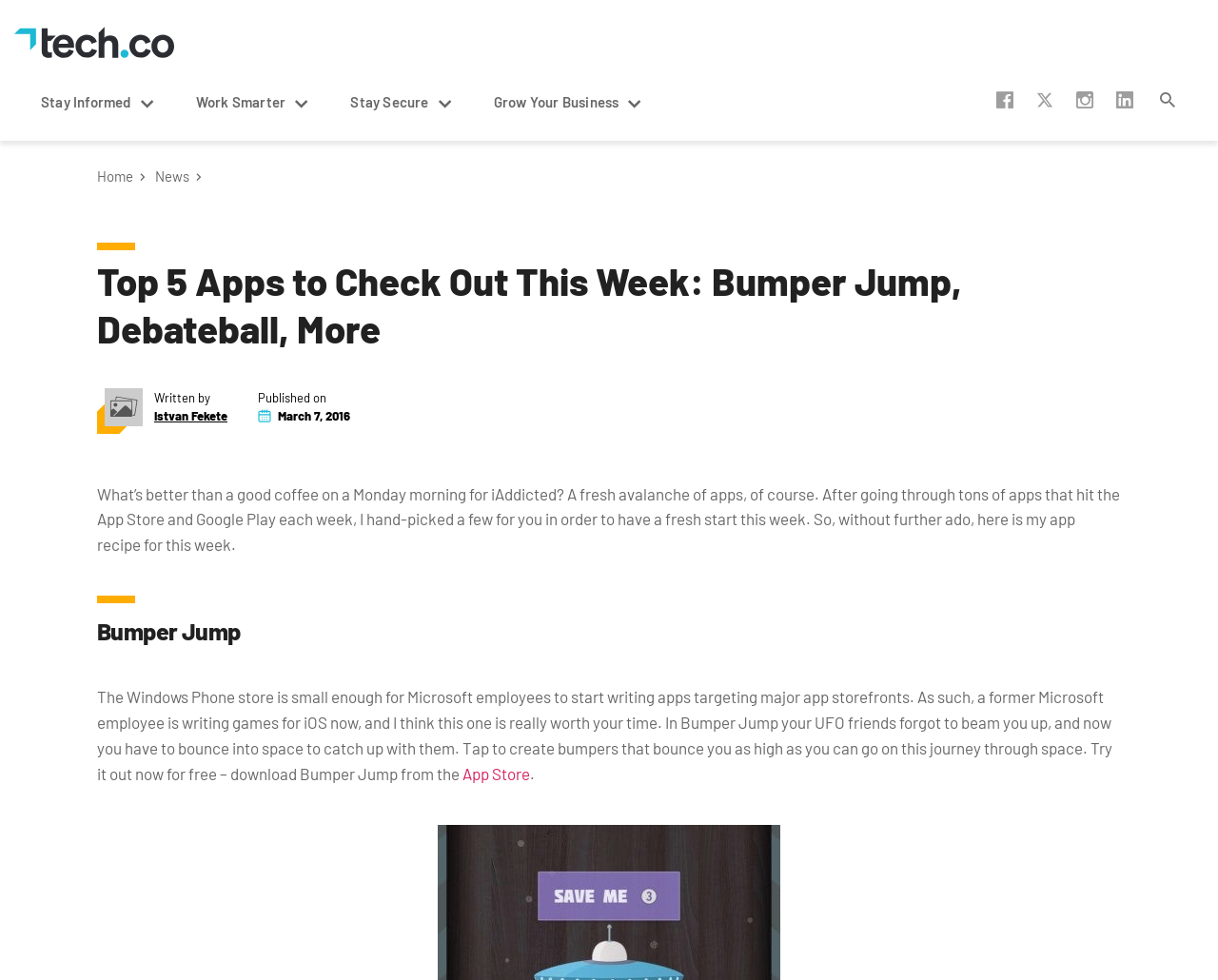Using the information in the image, give a comprehensive answer to the question: 
What is the name of the first app mentioned?

The first app mentioned in the article is 'Bumper Jump', which is described as a game where you have to bounce into space to catch up with your UFO friends.